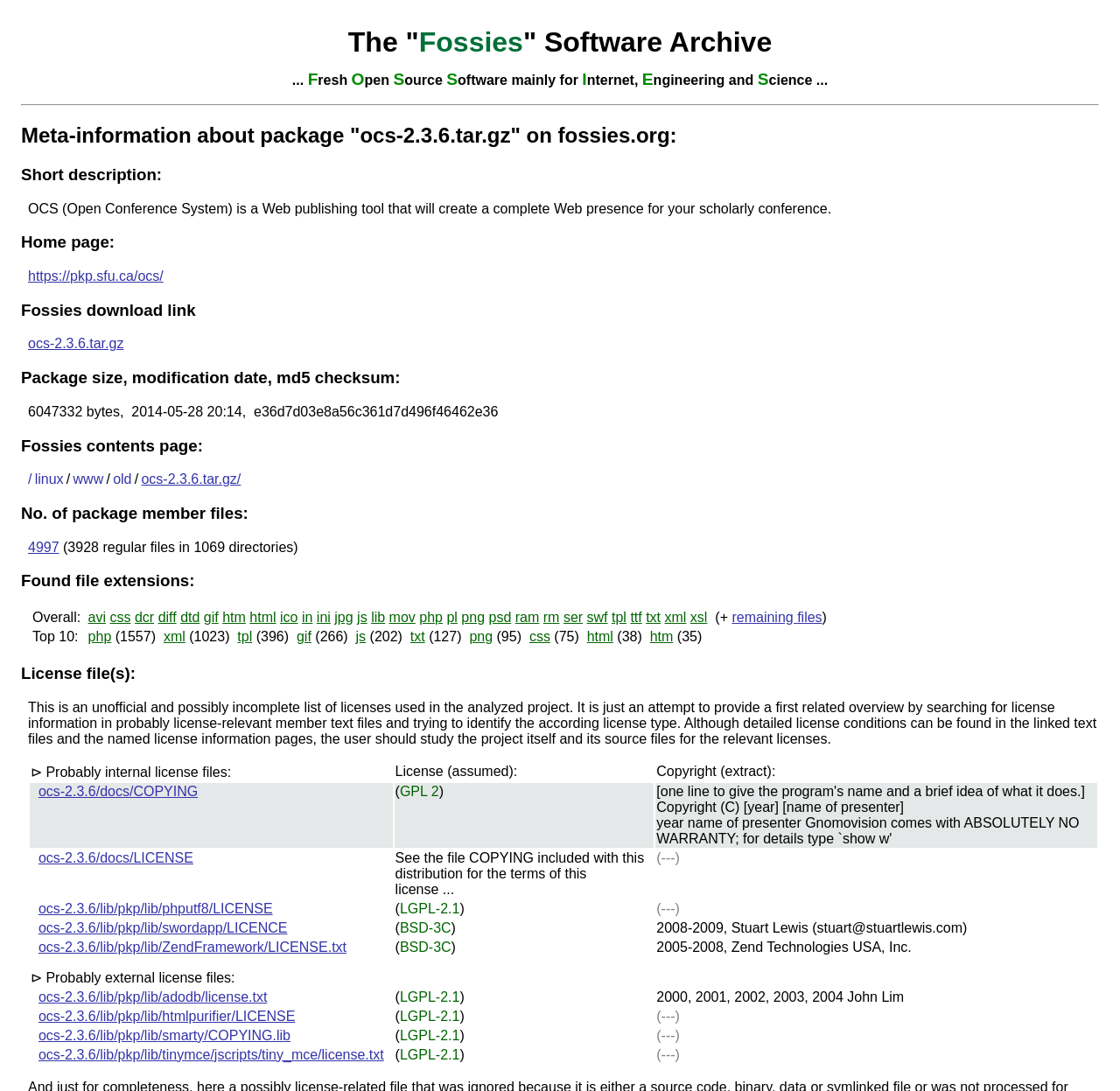Bounding box coordinates are specified in the format (top-left x, top-left y, bottom-right x, bottom-right y). All values are floating point numbers bounded between 0 and 1. Please provide the bounding box coordinate of the region this sentence describes: ocs-2.3.6/lib/pkp/lib/smarty/COPYING.lib

[0.034, 0.942, 0.259, 0.956]